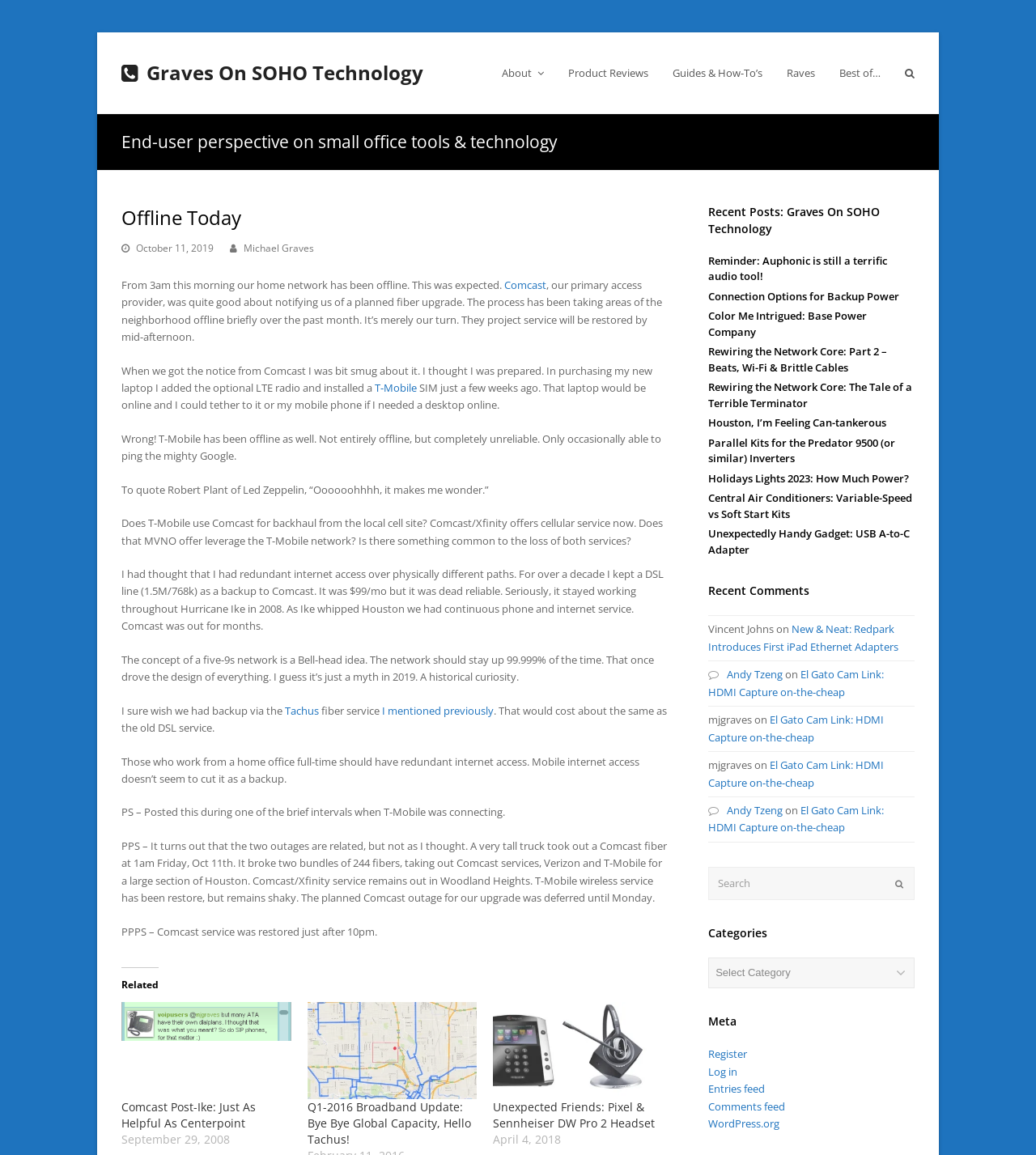Find and indicate the bounding box coordinates of the region you should select to follow the given instruction: "Click on the 'Comcast Post-Ike: Just As Helpful As Centerpoint' link".

[0.117, 0.868, 0.281, 0.952]